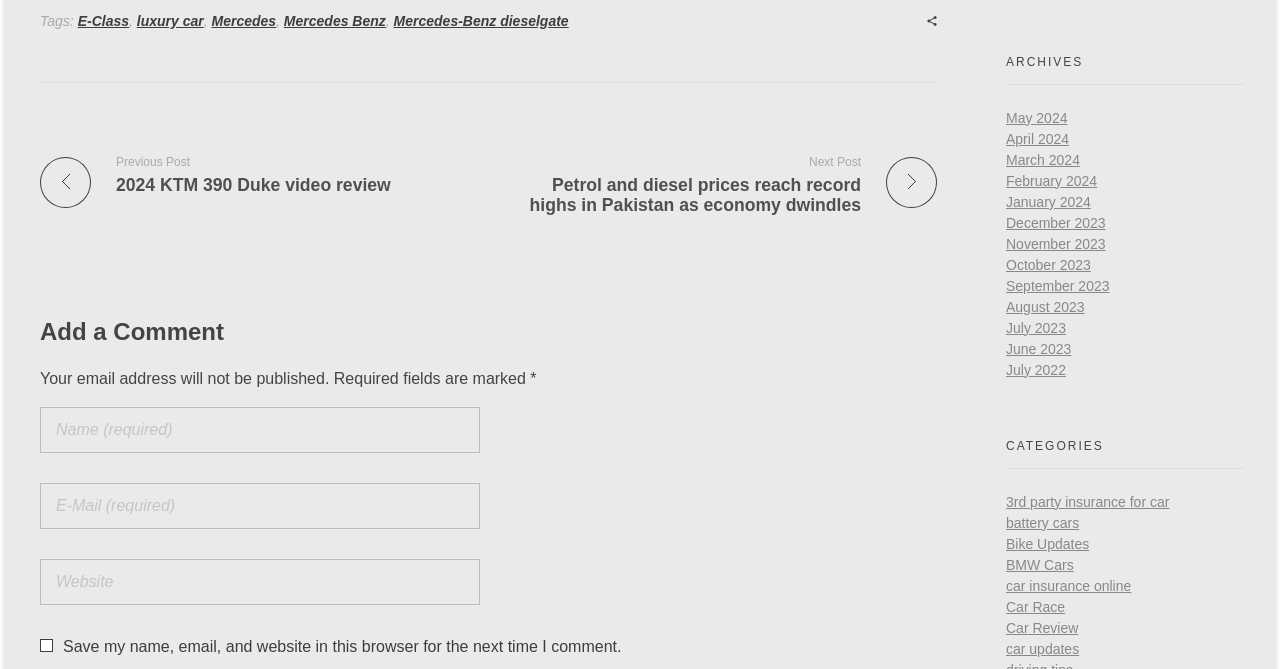Provide a thorough and detailed response to the question by examining the image: 
What is the function of the checkbox 'Save my name, email, and website in this browser for the next time I comment'?

The checkbox 'Save my name, email, and website in this browser for the next time I comment' is part of the comment form, and its function is to save the commenter's information so that it can be automatically filled in the next time they leave a comment.